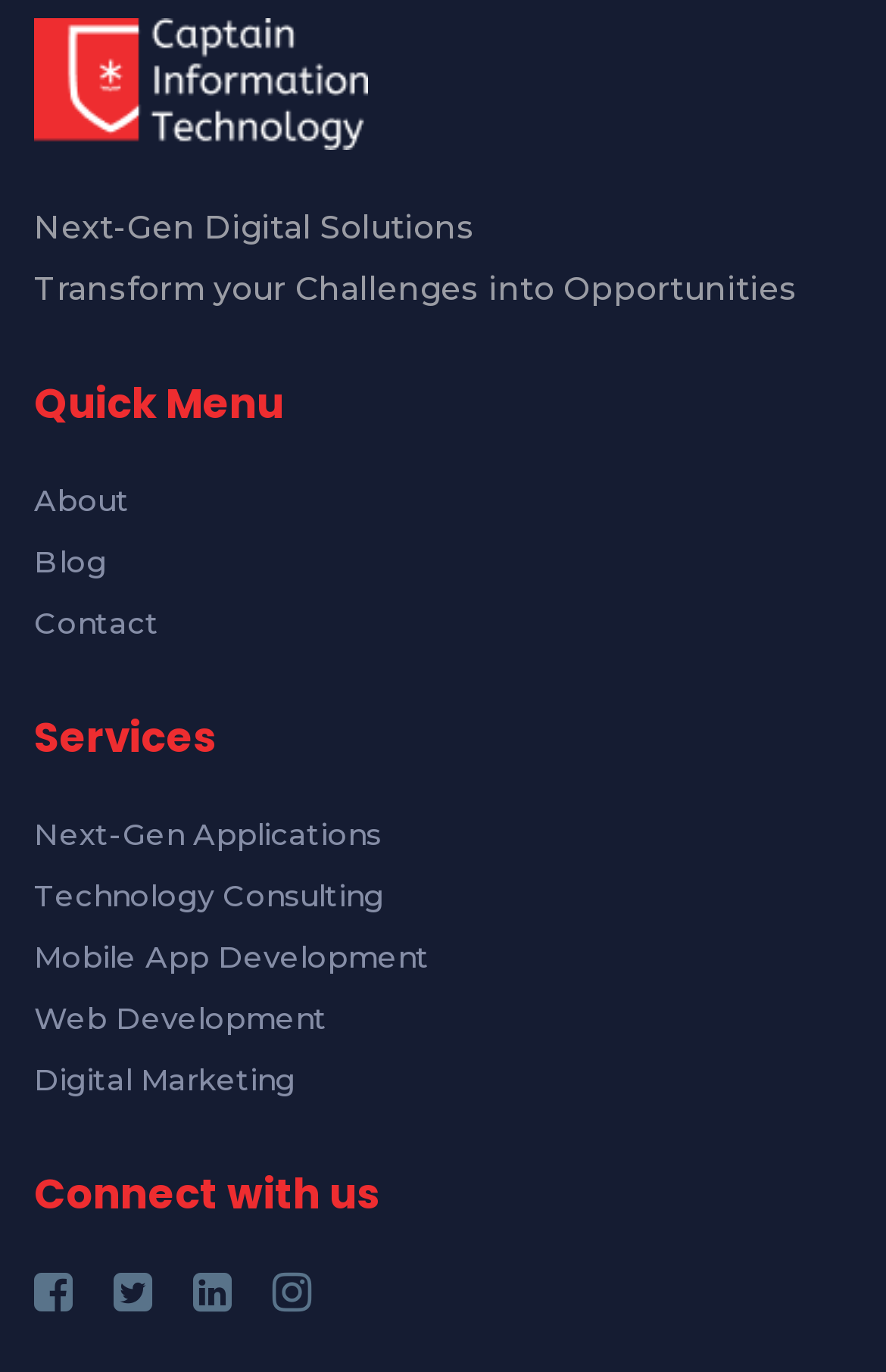Extract the bounding box coordinates of the UI element described: "Mobile App Development". Provide the coordinates in the format [left, top, right, bottom] with values ranging from 0 to 1.

[0.038, 0.684, 0.485, 0.71]